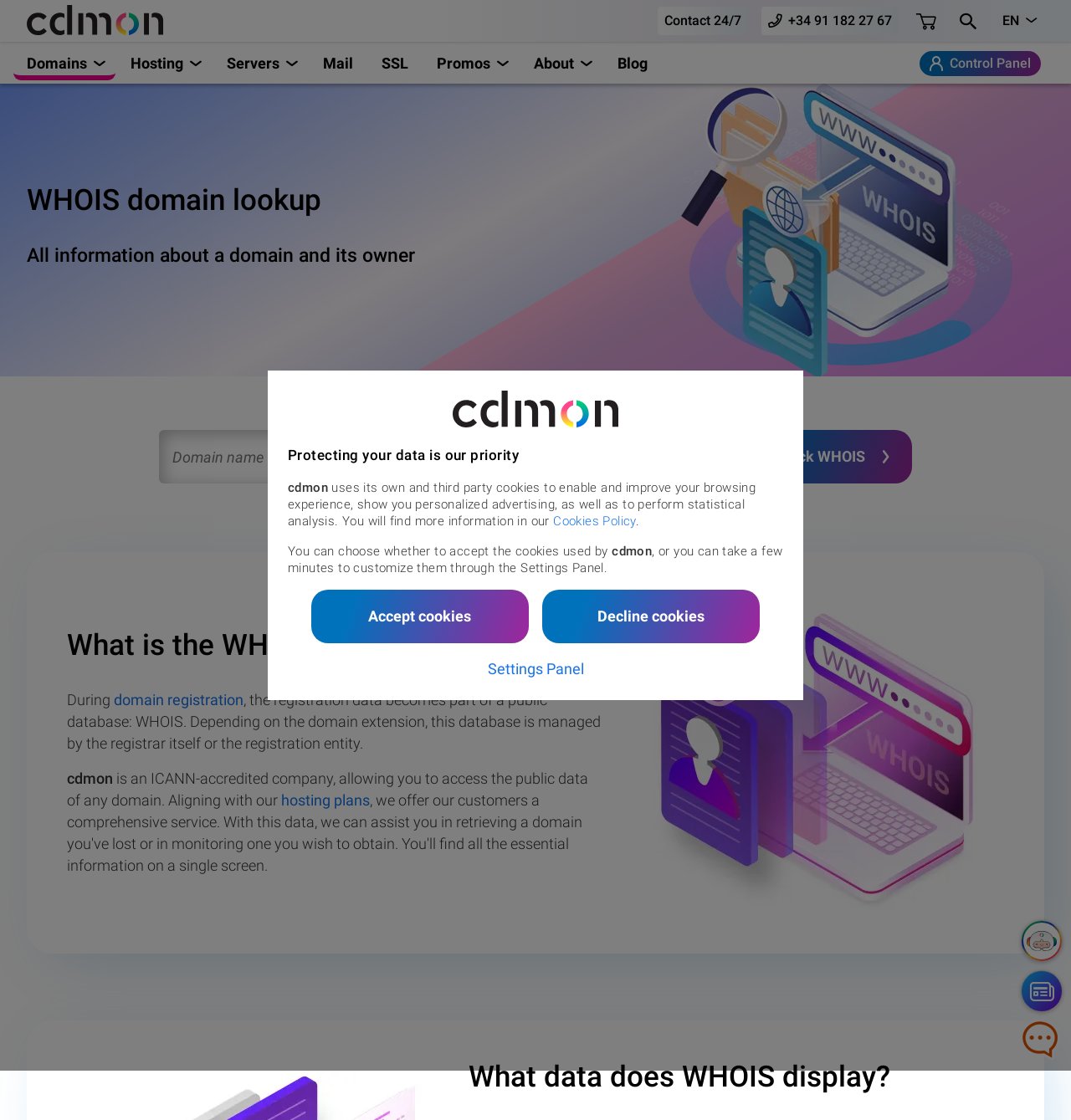Locate the bounding box coordinates of the element that should be clicked to fulfill the instruction: "Search for a domain".

[0.148, 0.384, 0.702, 0.432]